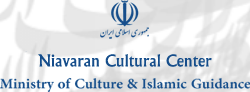Give a comprehensive caption that covers the entire image content.

The image features the logo of the Niavaran Cultural Center, prominently displayed at the top of a webpage. This logo represents the Ministry of Culture and Islamic Guidance in Iran and reflects the center's commitment to promoting culture and arts. The design combines traditional elements with a modern aesthetic, emphasizing the center's role in fostering cultural events and activities. The text prominently states "Niavaran Cultural Center" above the affiliation with the Ministry, showcasing the center's significance in the cultural landscape of Iran.